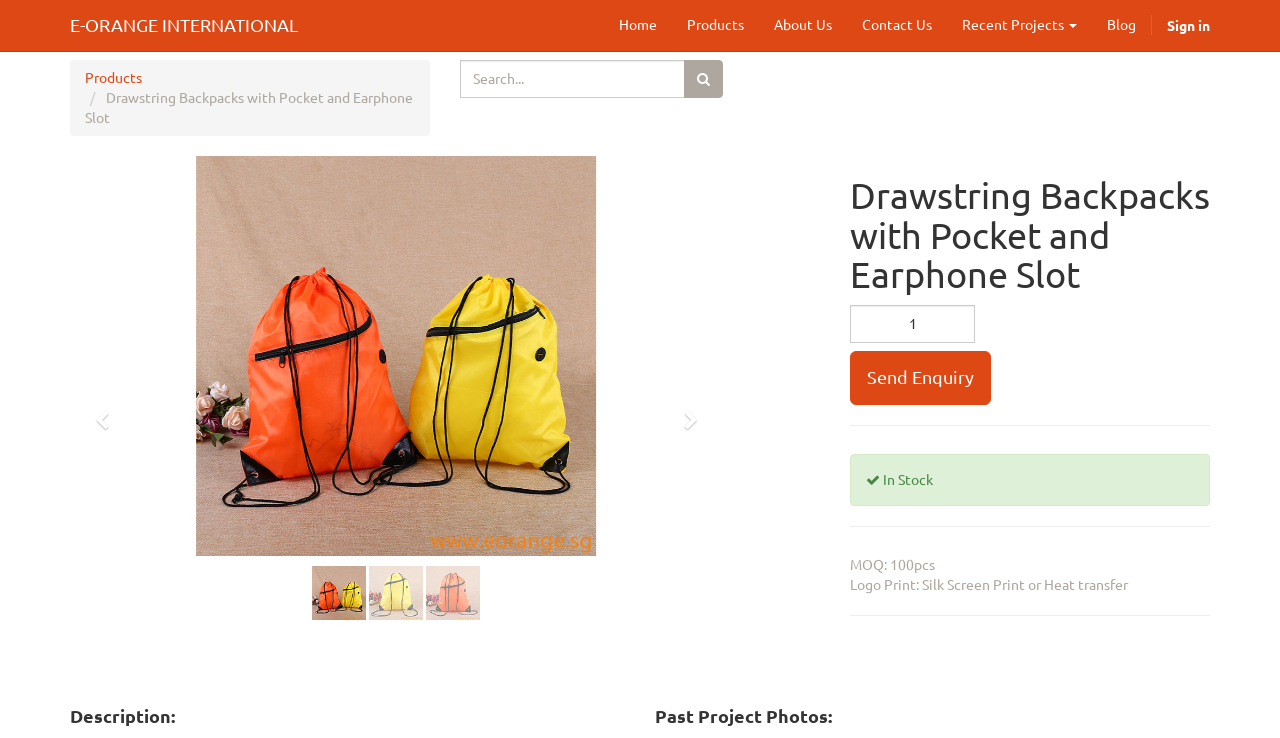Please find and provide the title of the webpage.

Drawstring Backpacks with Pocket and Earphone Slot